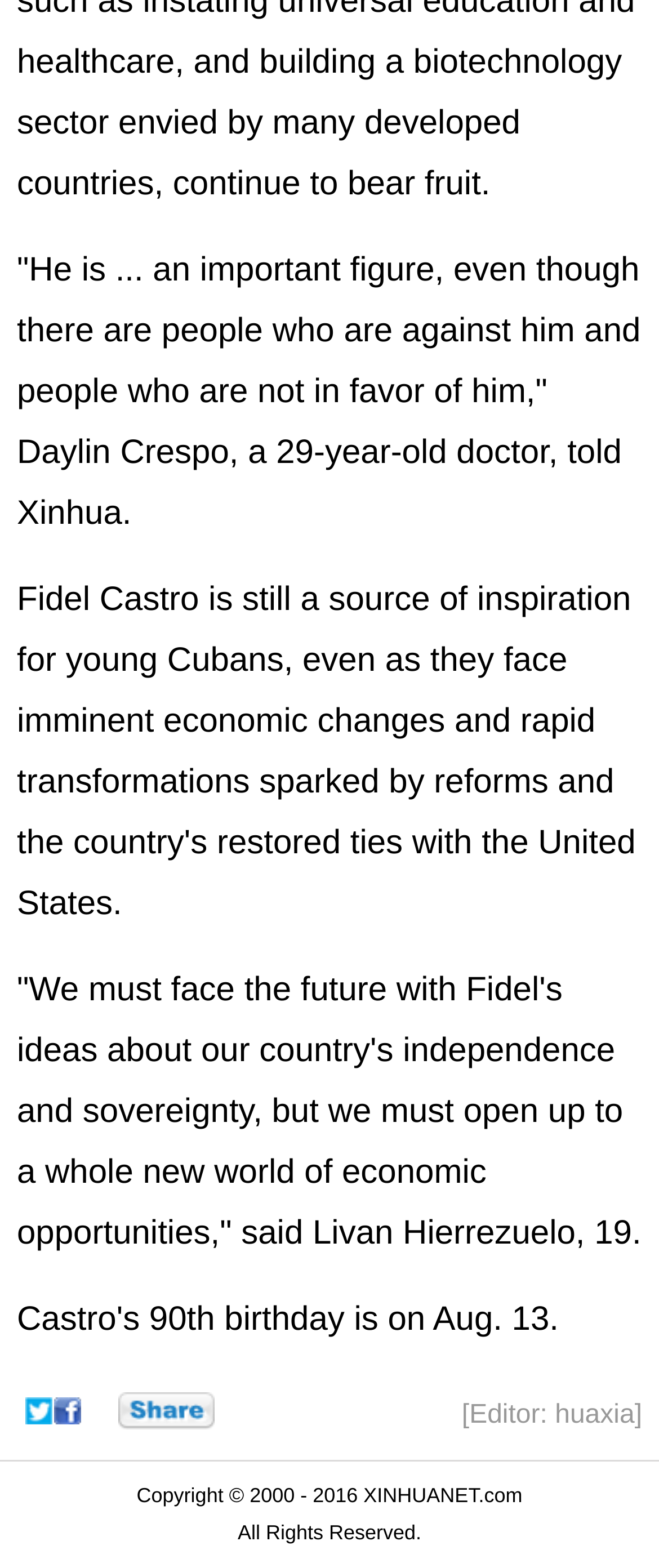Using the description: "title="More"", determine the UI element's bounding box coordinates. Ensure the coordinates are in the format of four float numbers between 0 and 1, i.e., [left, top, right, bottom].

[0.179, 0.888, 0.326, 0.912]